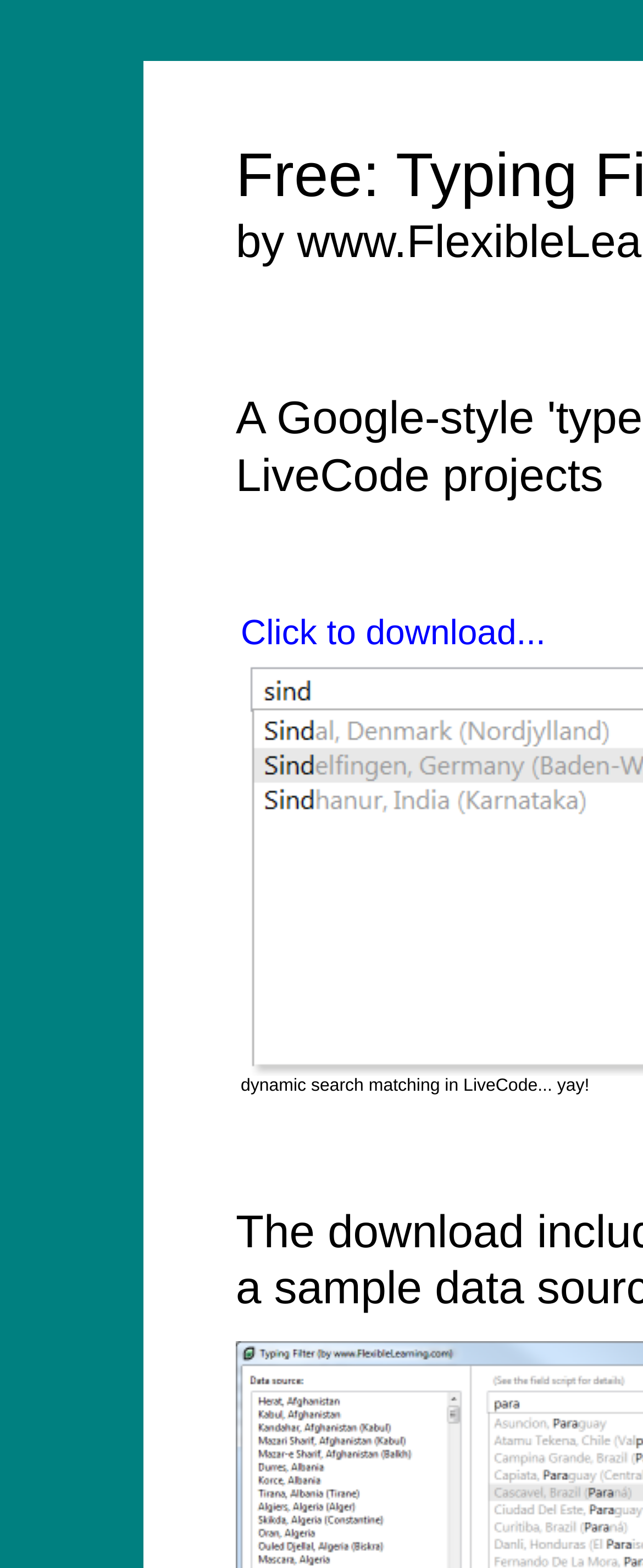Given the webpage screenshot, identify the bounding box of the UI element that matches this description: "Click to download...".

[0.374, 0.391, 0.849, 0.416]